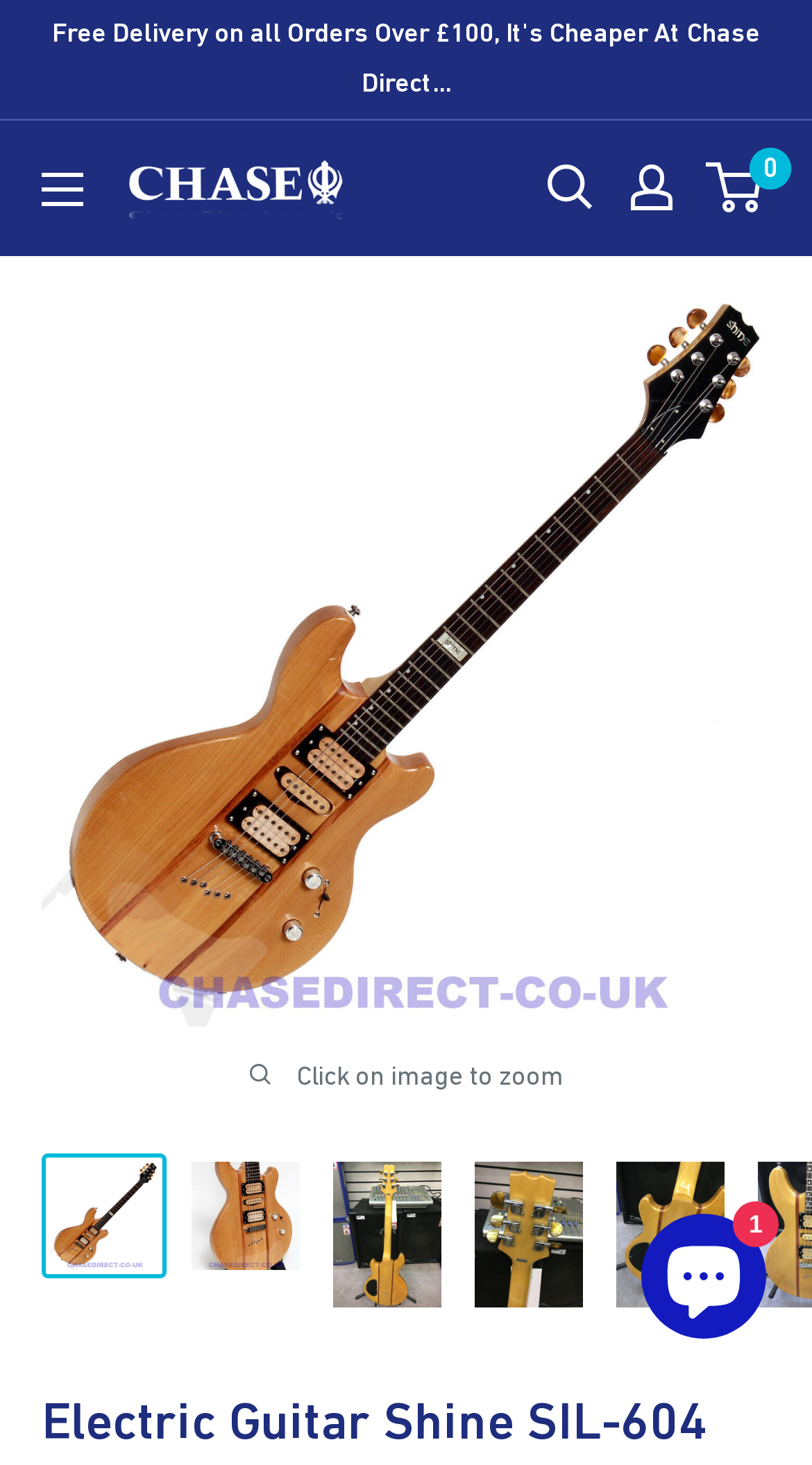Identify the bounding box coordinates of the section that should be clicked to achieve the task described: "Open menu".

[0.051, 0.117, 0.103, 0.14]